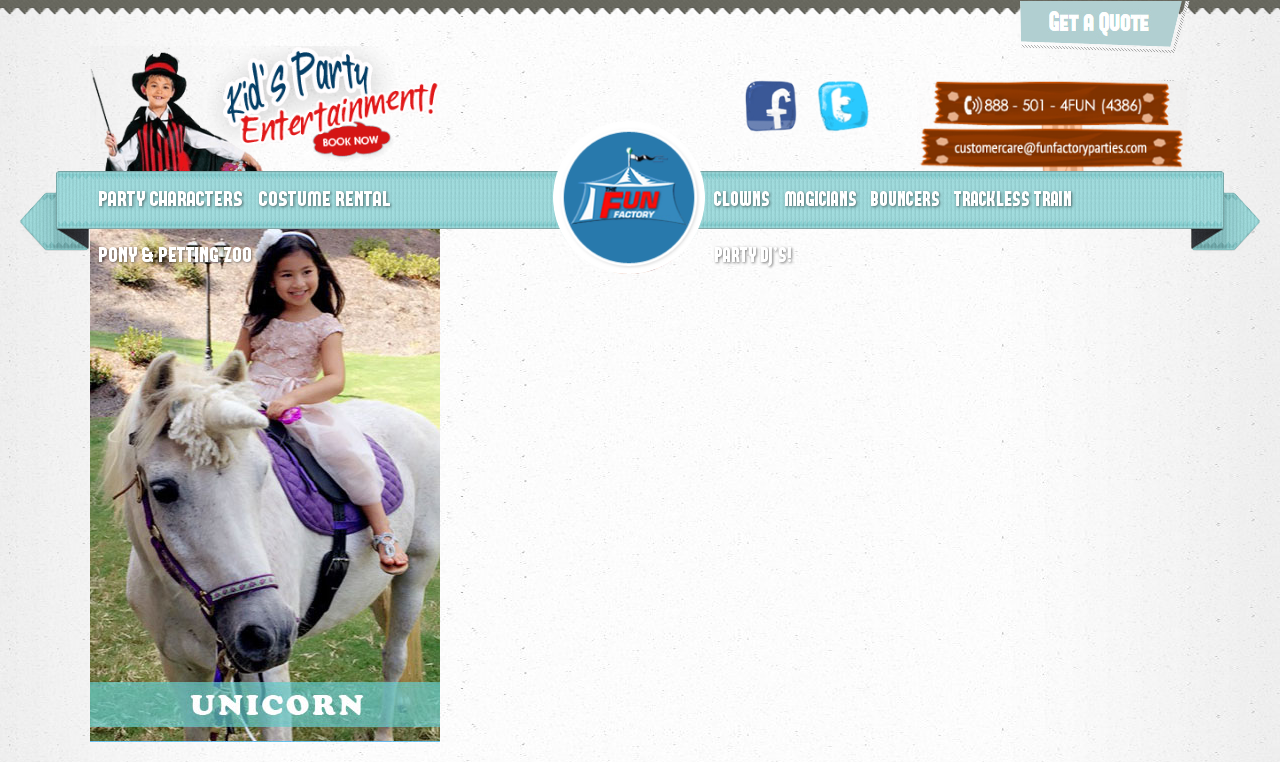Determine the bounding box coordinates for the clickable element required to fulfill the instruction: "Visit Fun Factory Parties homepage". Provide the coordinates as four float numbers between 0 and 1, i.e., [left, top, right, bottom].

[0.432, 0.245, 0.551, 0.27]